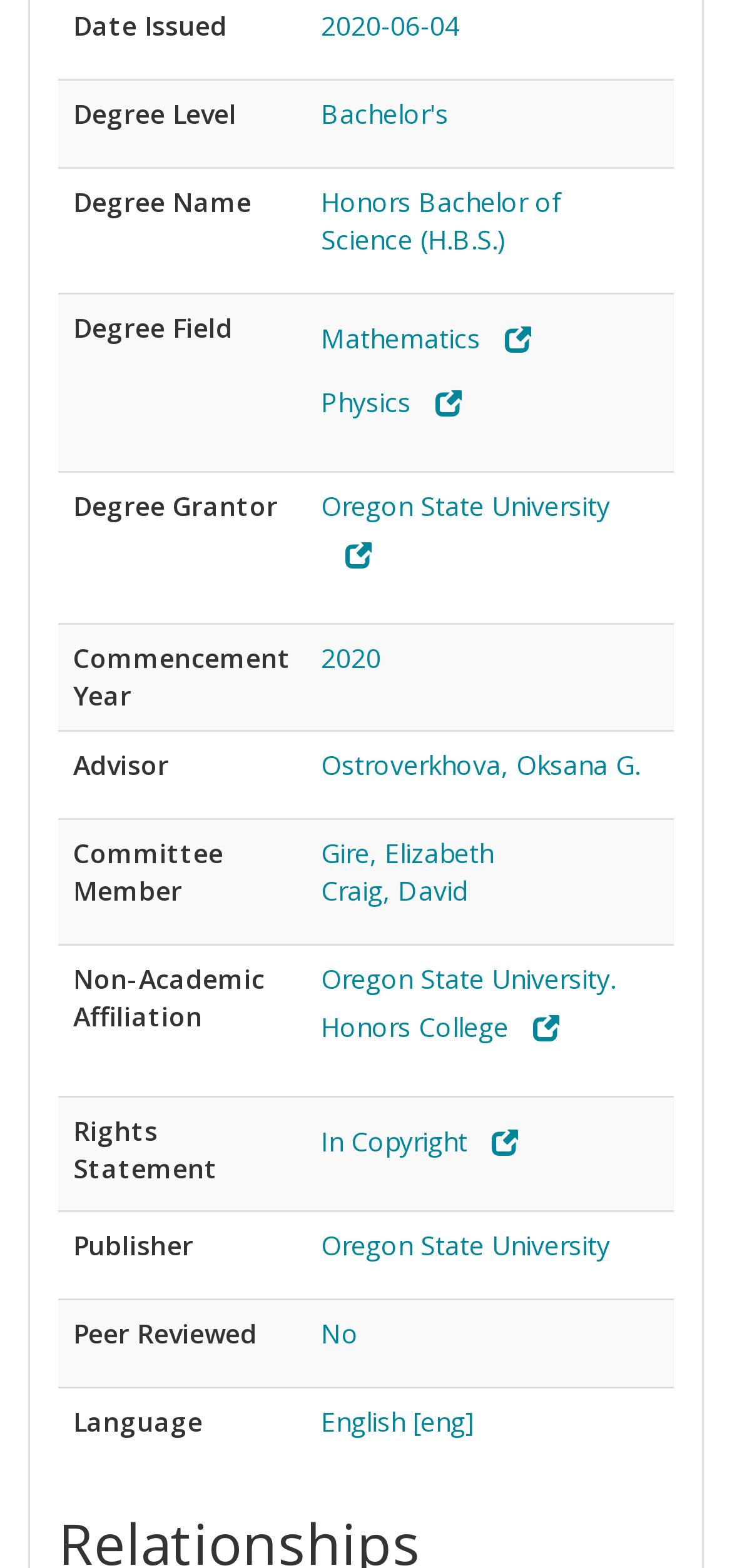Please indicate the bounding box coordinates of the element's region to be clicked to achieve the instruction: "Check the commencement year". Provide the coordinates as four float numbers between 0 and 1, i.e., [left, top, right, bottom].

[0.438, 0.408, 0.521, 0.431]